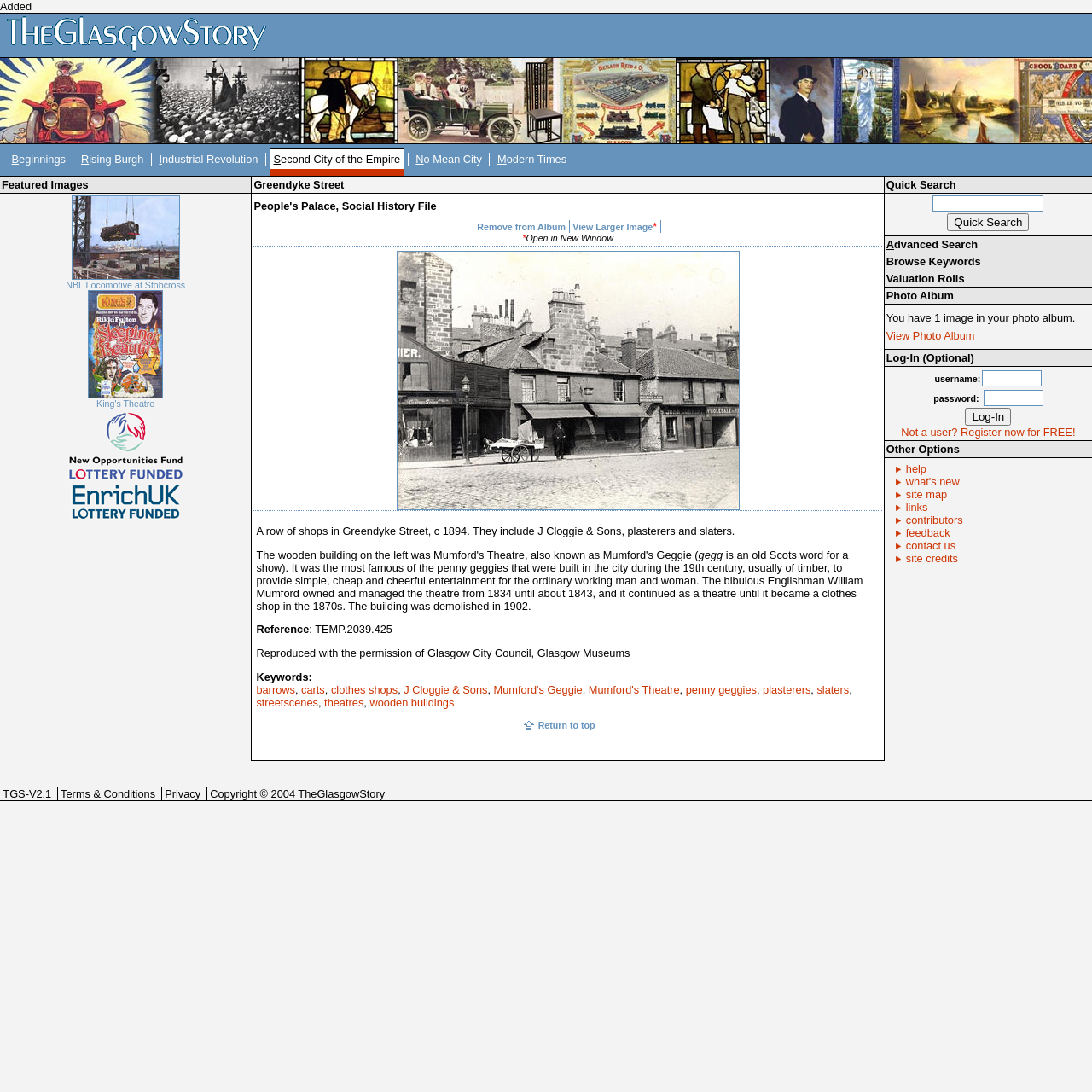Given the element description "New Opportunities Fund Lottery Funded", identify the bounding box of the corresponding UI element.

[0.061, 0.376, 0.169, 0.44]